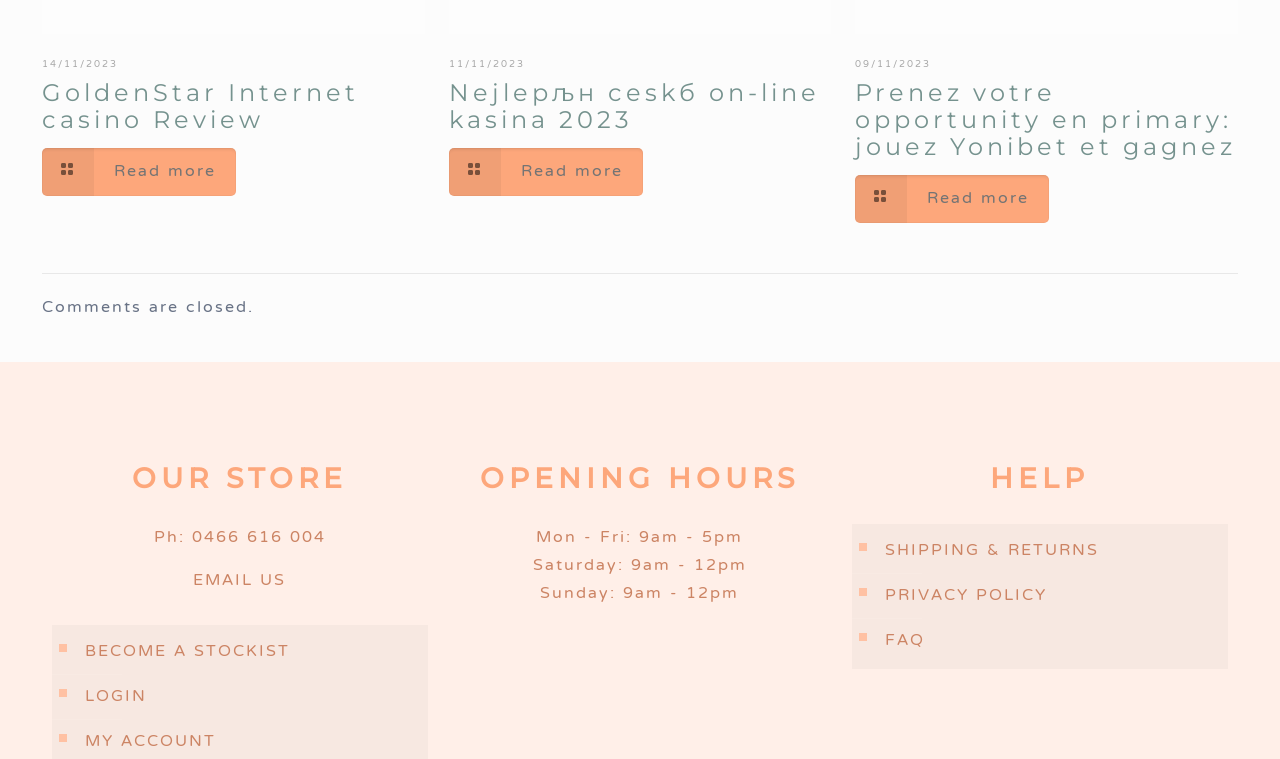Identify the bounding box coordinates for the region to click in order to carry out this instruction: "Read more about Prenez votre opportunity en primary: jouez Yonibet et gagnez". Provide the coordinates using four float numbers between 0 and 1, formatted as [left, top, right, bottom].

[0.668, 0.103, 0.966, 0.212]